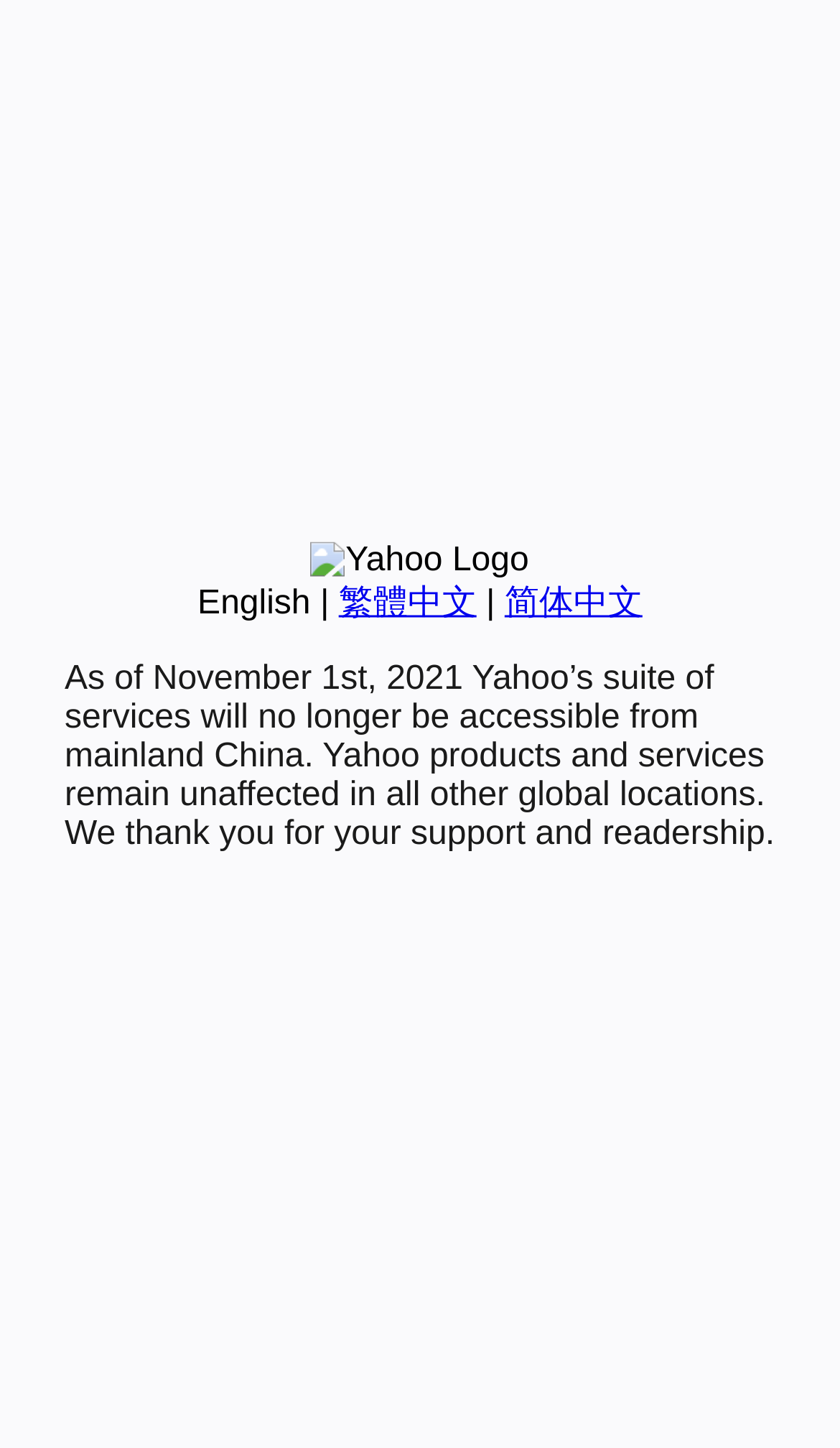Determine the bounding box coordinates in the format (top-left x, top-left y, bottom-right x, bottom-right y). Ensure all values are floating point numbers between 0 and 1. Identify the bounding box of the UI element described by: 简体中文

[0.601, 0.404, 0.765, 0.429]